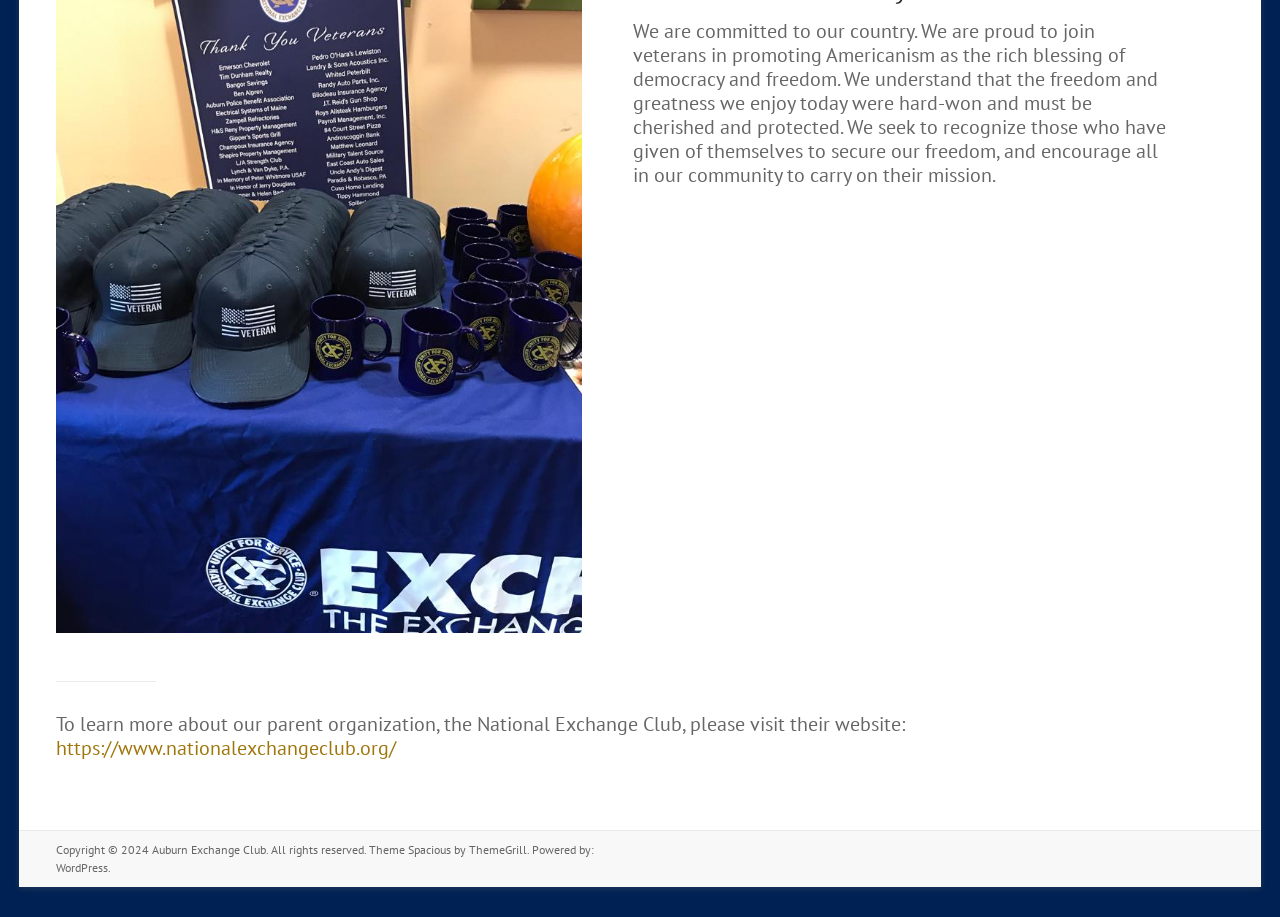What is the name of the parent organization?
Your answer should be a single word or phrase derived from the screenshot.

National Exchange Club